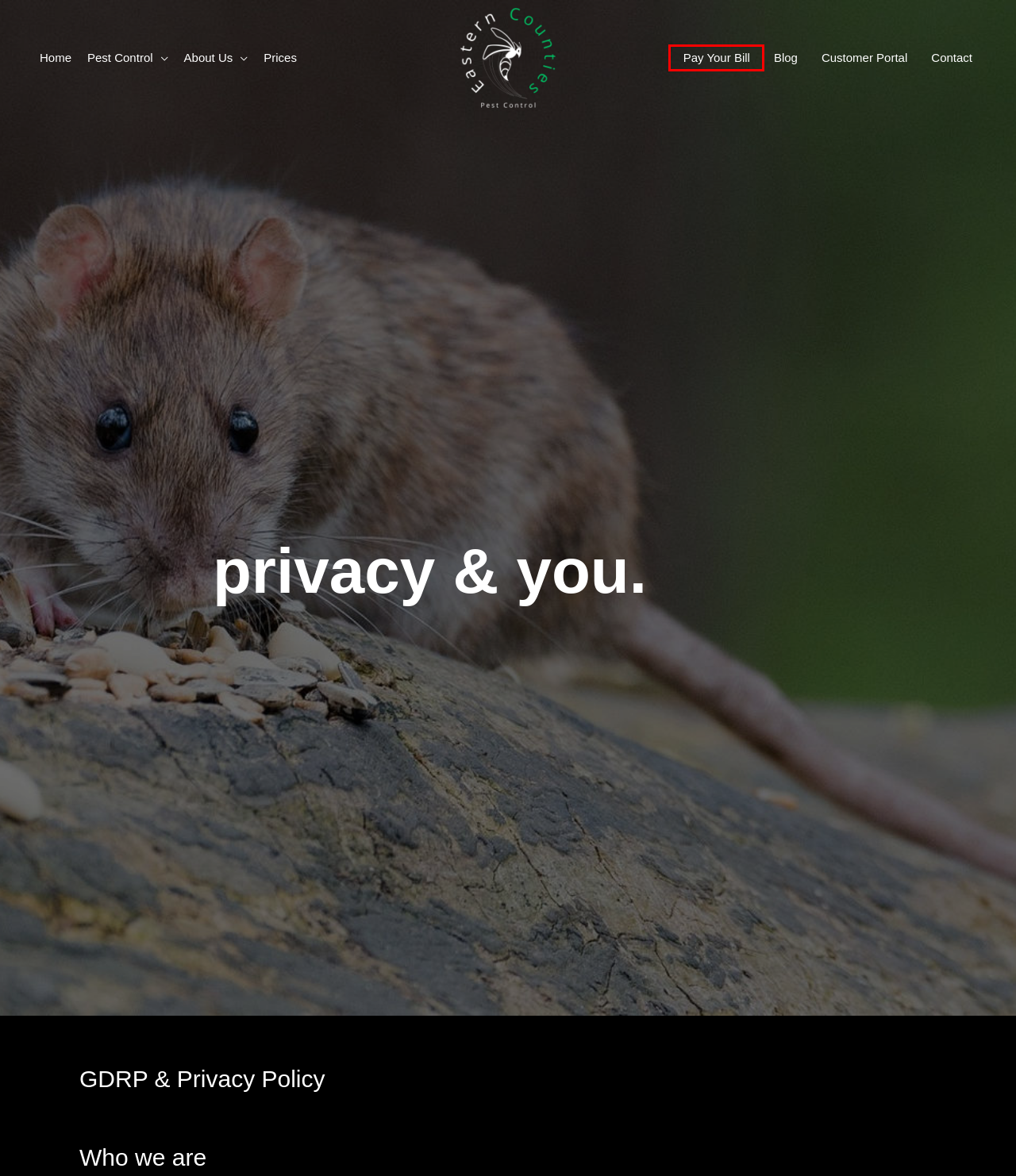Examine the screenshot of a webpage with a red bounding box around a UI element. Your task is to identify the webpage description that best corresponds to the new webpage after clicking the specified element. The given options are:
A. Contact | Residential, Commercial & Agricultural Pest Control
B. Credits - Eastern Counties Pest Control
C. Rat Lord - Pest Control Braintree, Sudbury, Halstead
D. Pest Control Prices - Essex & Suffolk
E. Pay Your Bill Online | Pest Control & Management in Braintree
F. Pest Control Braintree, Halstead & Sudbury | Pest Control Essex
G. Eastern Counties Pest Control | Ecologi
H. Articles | Local Pest Control | Home & Office Pest Removal

E